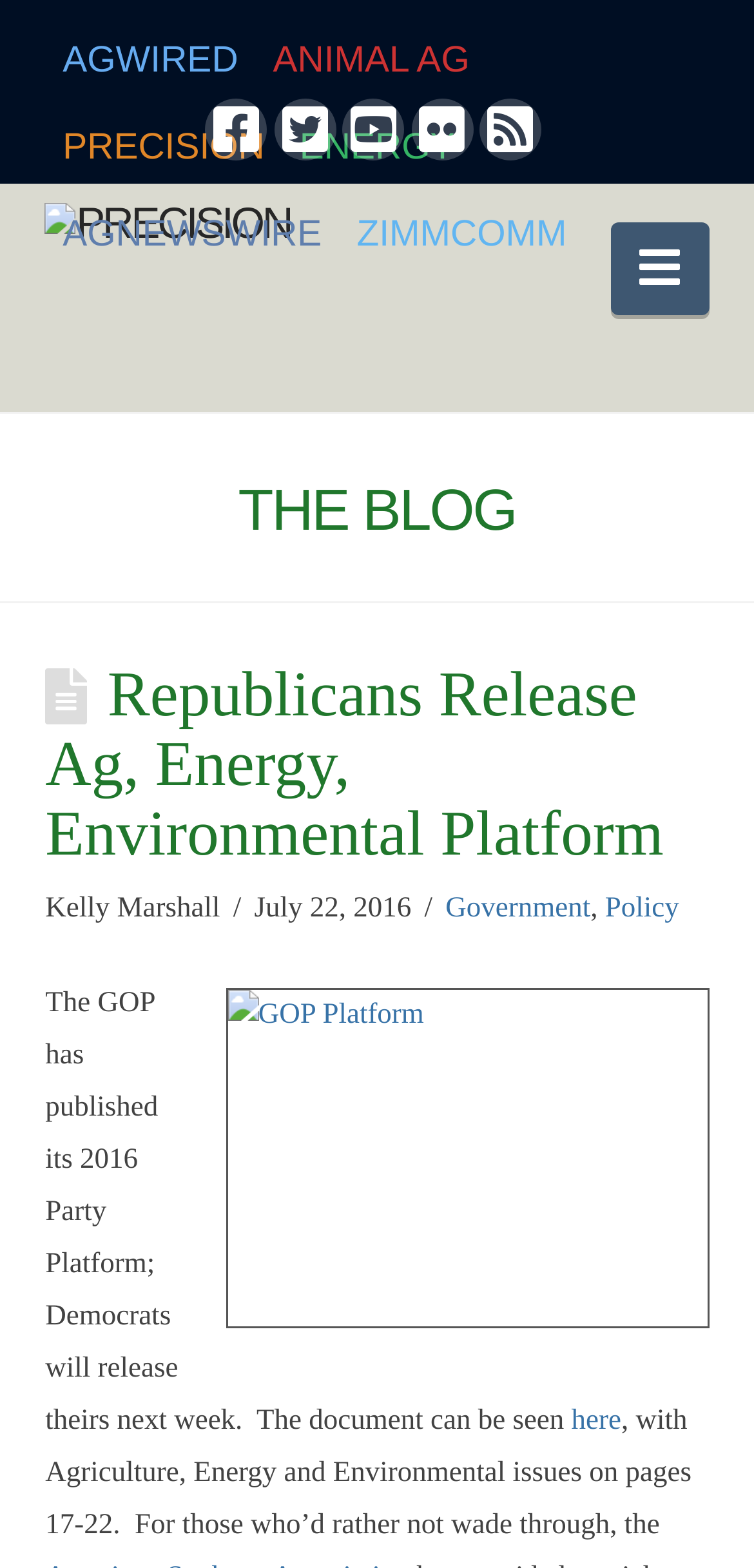Please answer the following question using a single word or phrase: 
How many links are there in the header?

5